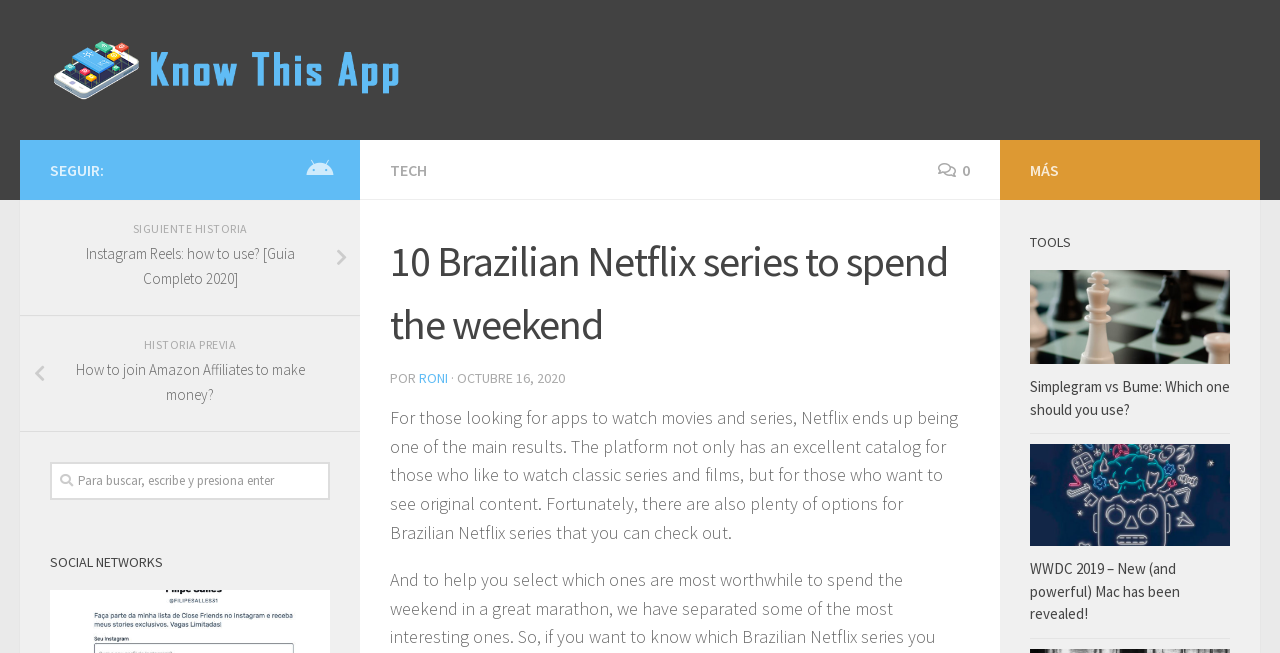Return the bounding box coordinates of the UI element that corresponds to this description: "Roni". The coordinates must be given as four float numbers in the range of 0 and 1, [left, top, right, bottom].

[0.327, 0.565, 0.35, 0.592]